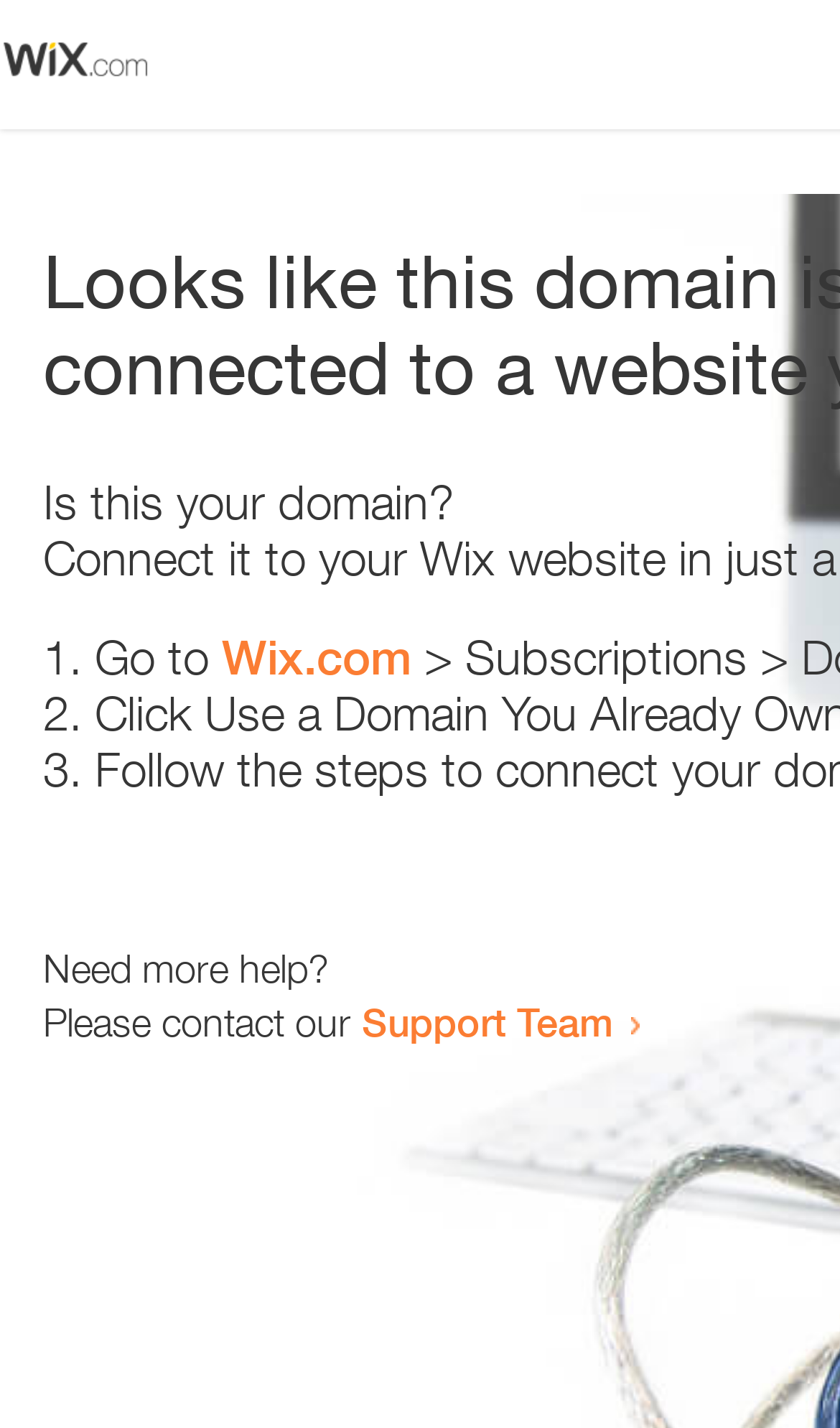Bounding box coordinates are to be given in the format (top-left x, top-left y, bottom-right x, bottom-right y). All values must be floating point numbers between 0 and 1. Provide the bounding box coordinate for the UI element described as: Wix.com

[0.264, 0.441, 0.49, 0.48]